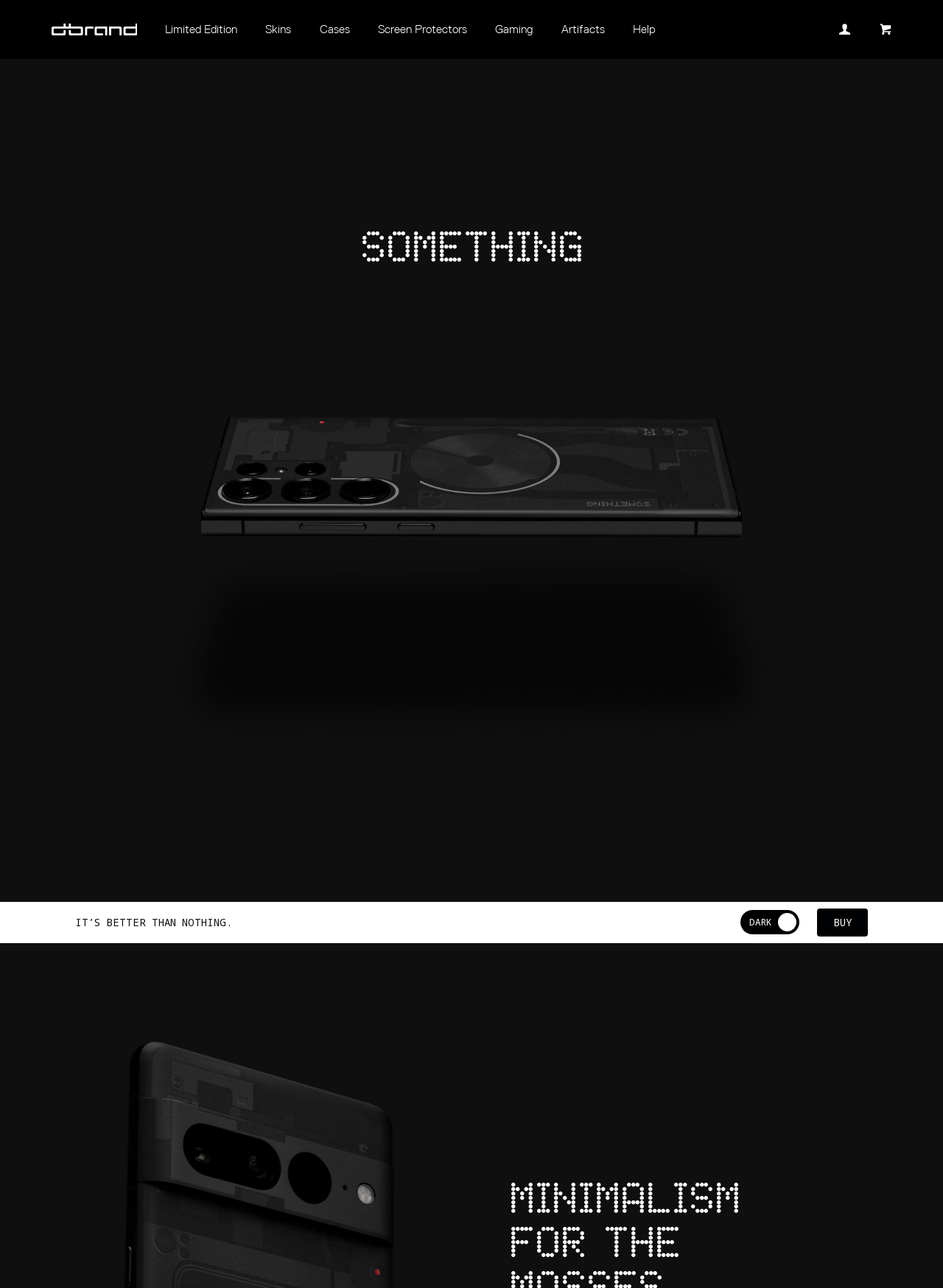What is the status of the 'DARK LIGHT' checkbox?
Please provide a comprehensive answer to the question based on the webpage screenshot.

The status of the 'DARK LIGHT' checkbox can be determined by looking at the checkbox located at the bottom of the webpage, which is checked, indicating that the 'DARK LIGHT' option is selected.